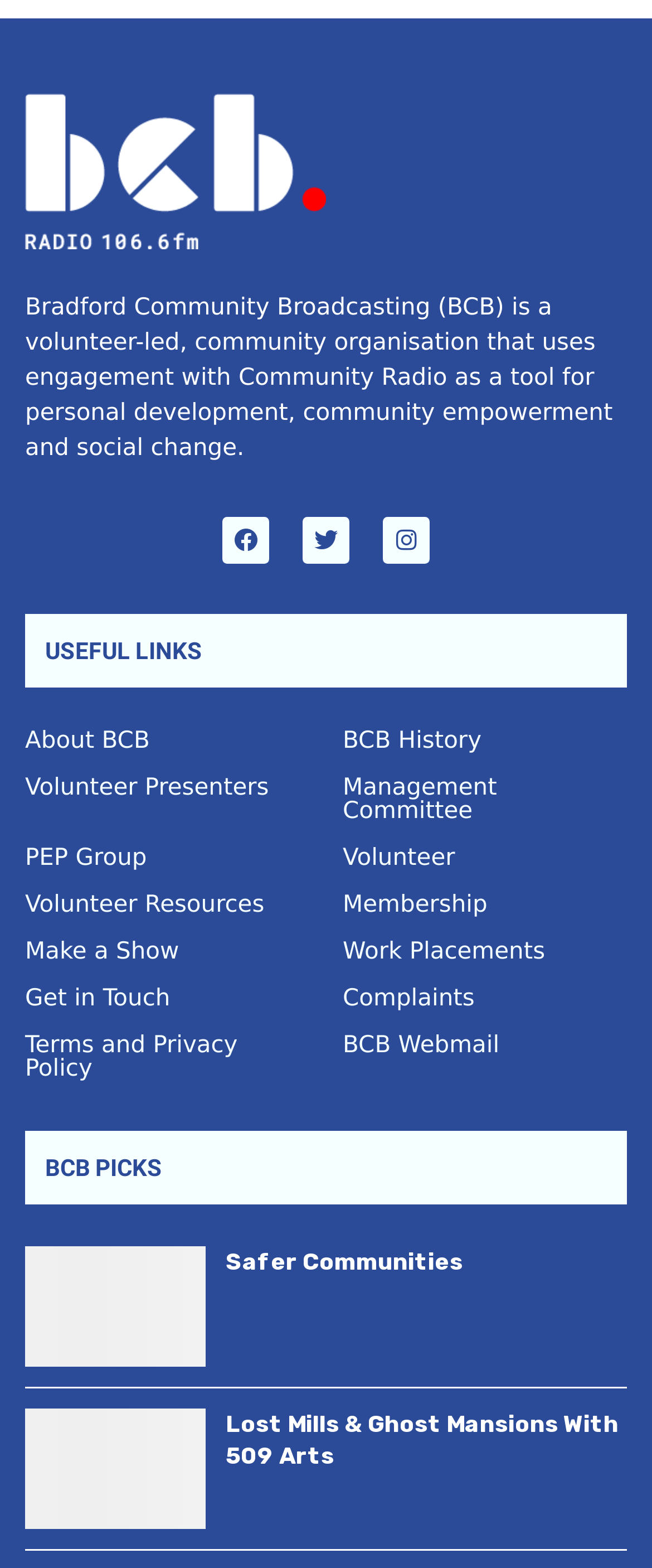Highlight the bounding box coordinates of the region I should click on to meet the following instruction: "Learn about BCB History".

[0.526, 0.465, 0.738, 0.48]